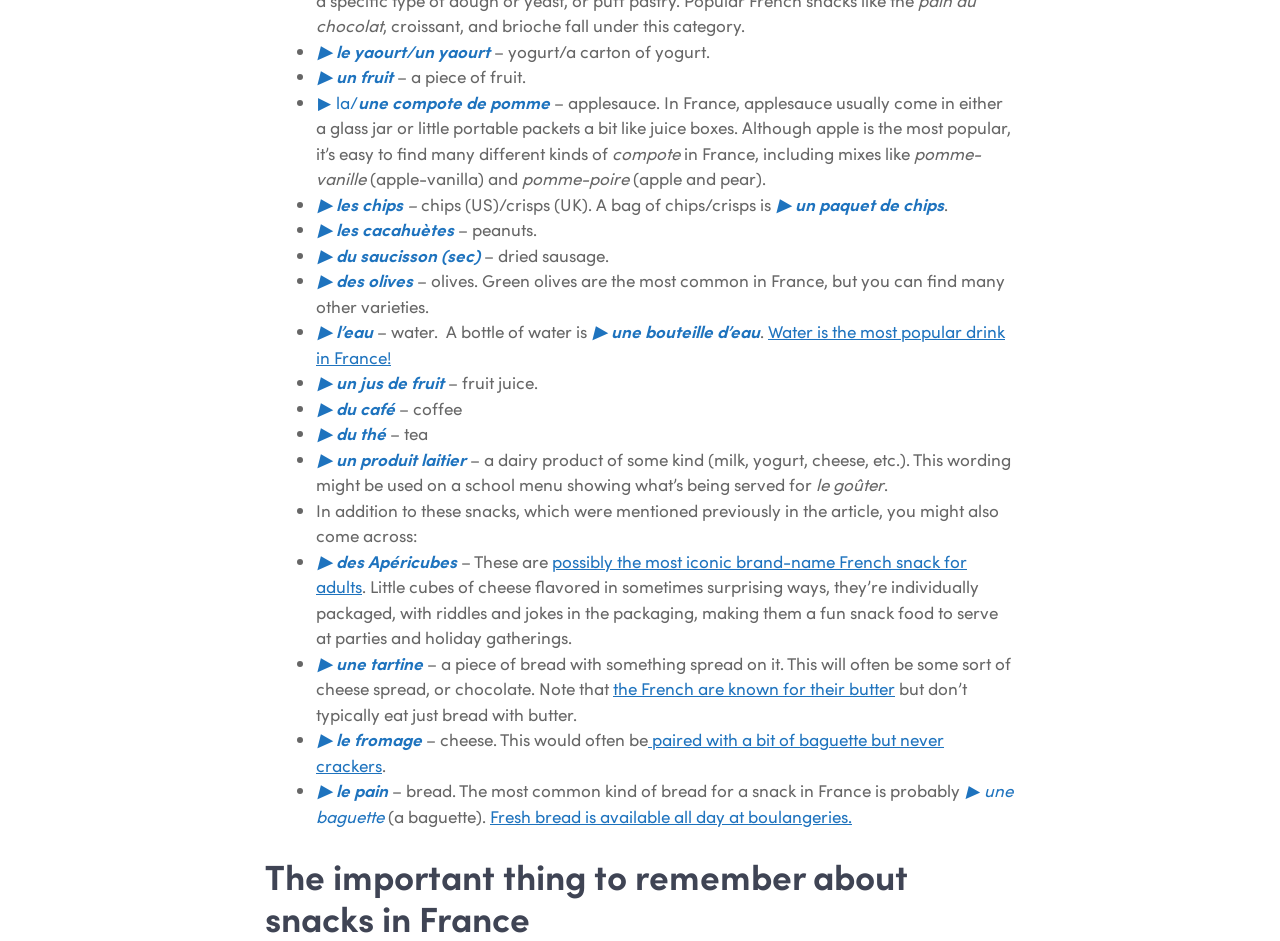What is a type of snack that is individually packaged? Based on the image, give a response in one word or a short phrase.

Apéricubes